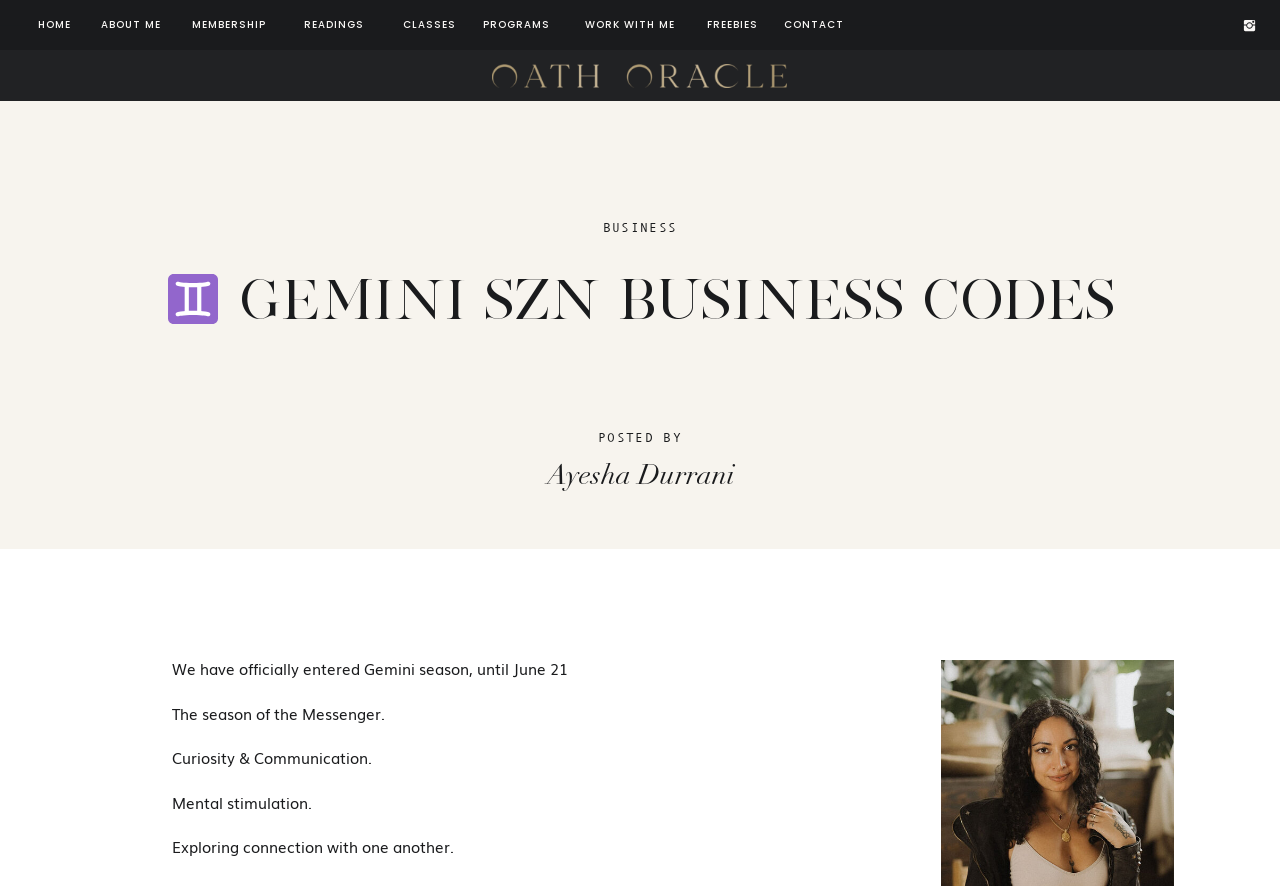Locate the bounding box coordinates of the area to click to fulfill this instruction: "Click on the 'READ MORE:' link". The bounding box should be presented as four float numbers between 0 and 1, in the order [left, top, right, bottom].

None